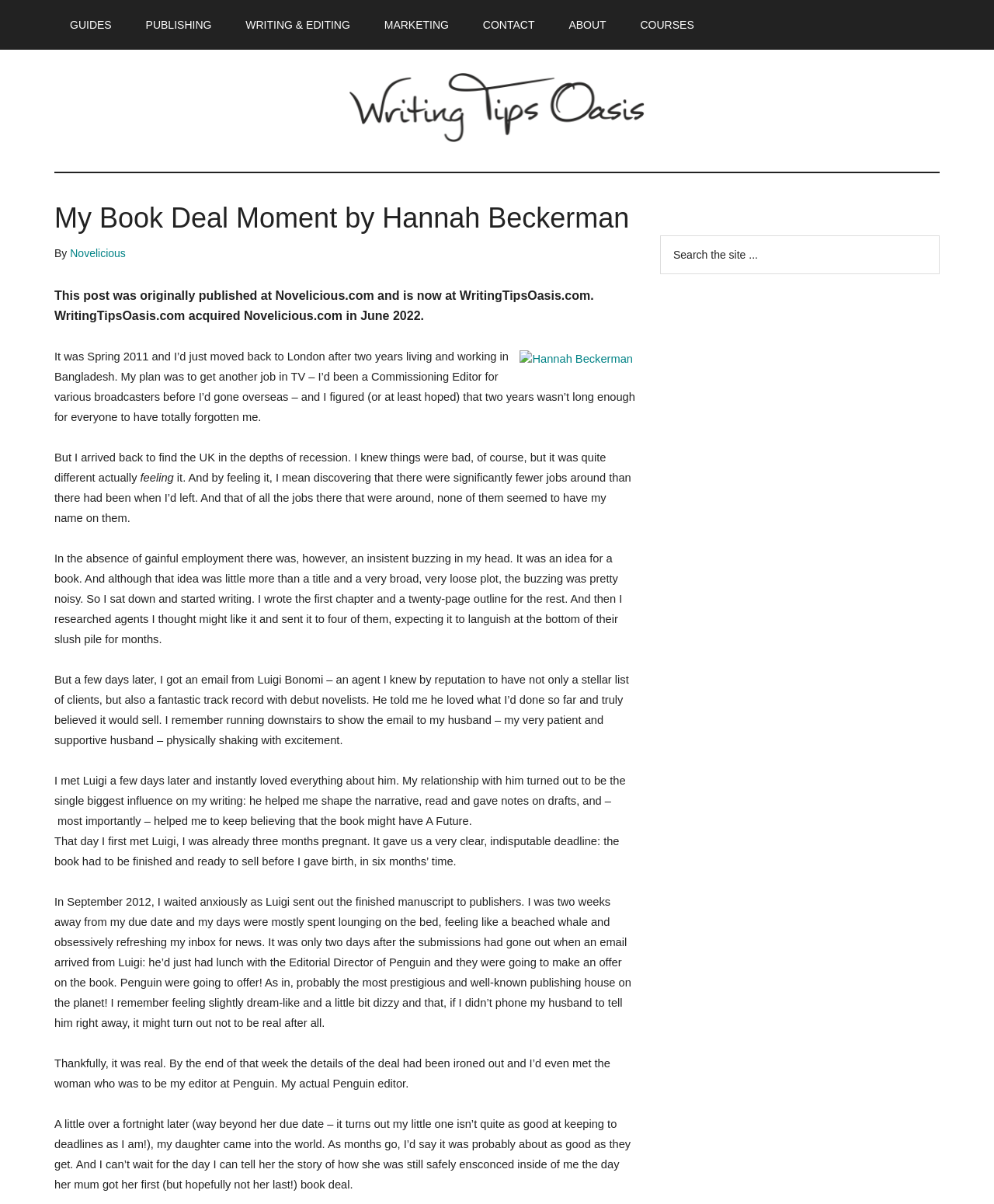Given the description of a UI element: "Guides", identify the bounding box coordinates of the matching element in the webpage screenshot.

[0.055, 0.0, 0.128, 0.041]